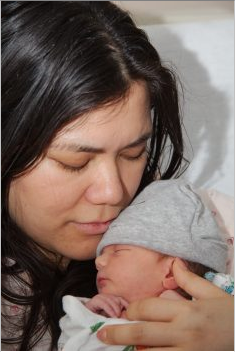What is the baby wearing on its head?
Please answer the question with a single word or phrase, referencing the image.

A gray hat